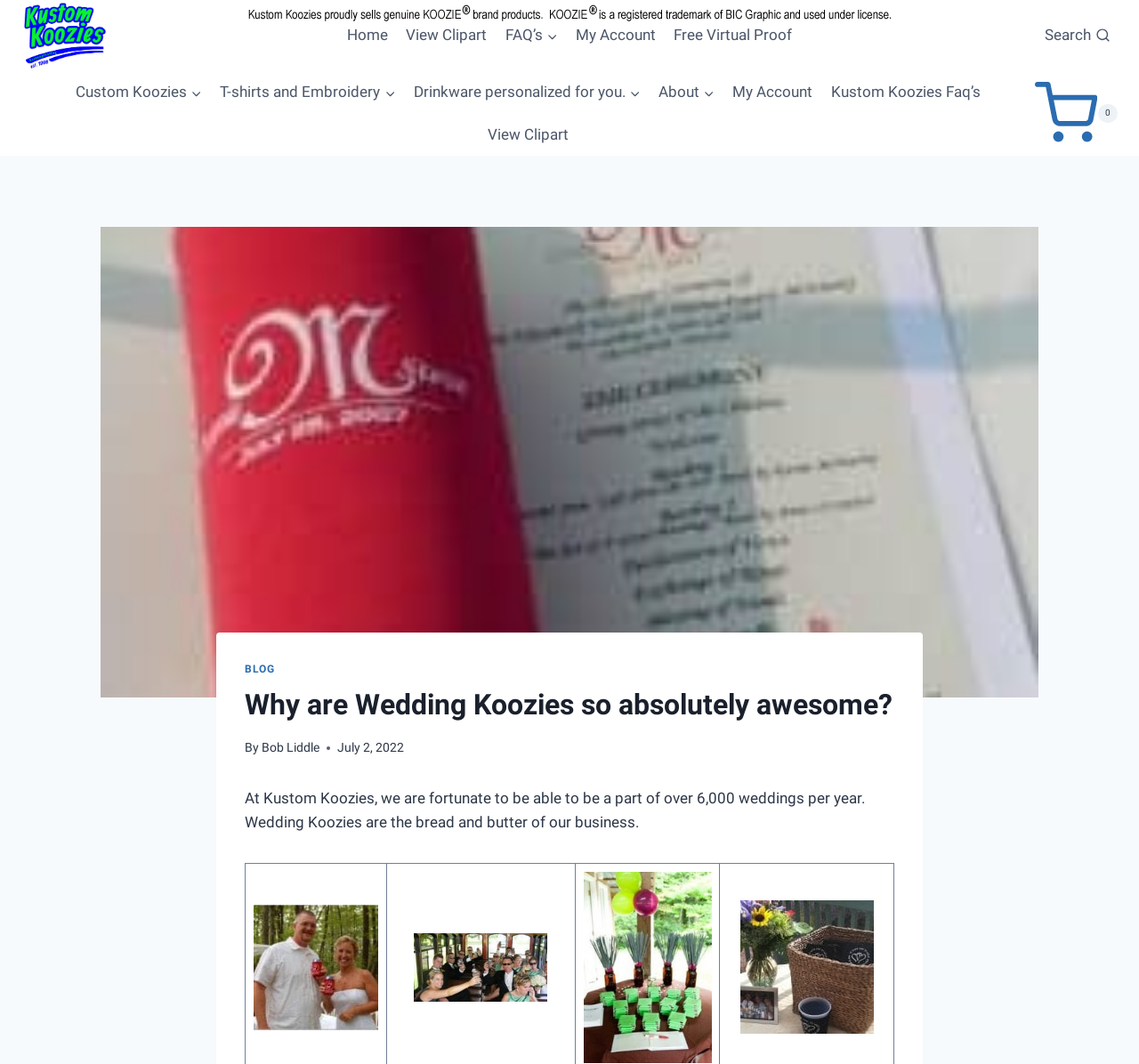Show the bounding box coordinates for the element that needs to be clicked to execute the following instruction: "Read the 'BLOG'". Provide the coordinates in the form of four float numbers between 0 and 1, i.e., [left, top, right, bottom].

[0.215, 0.623, 0.241, 0.635]